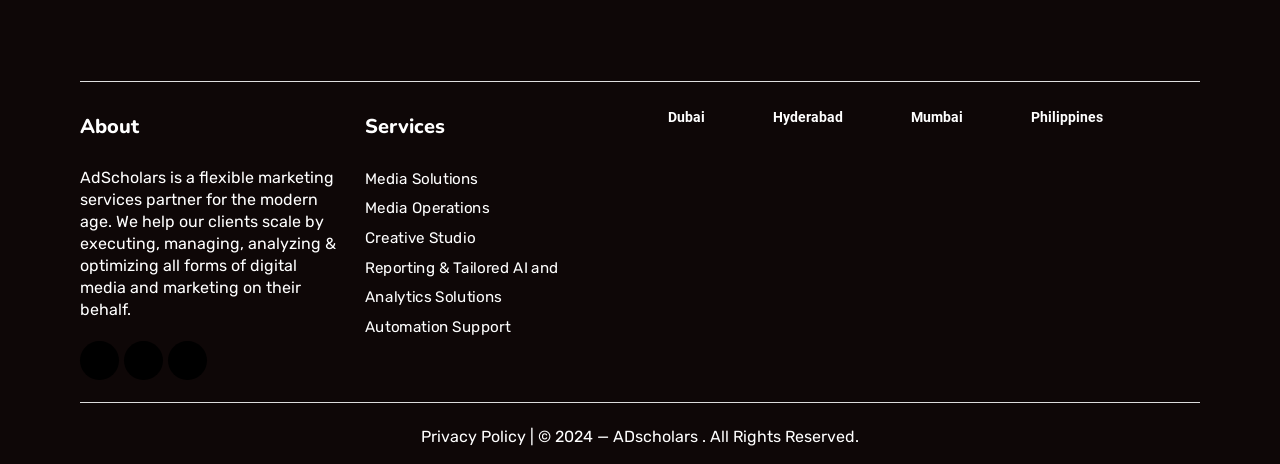Please provide the bounding box coordinate of the region that matches the element description: Linkedin. Coordinates should be in the format (top-left x, top-left y, bottom-right x, bottom-right y) and all values should be between 0 and 1.

[0.131, 0.735, 0.162, 0.819]